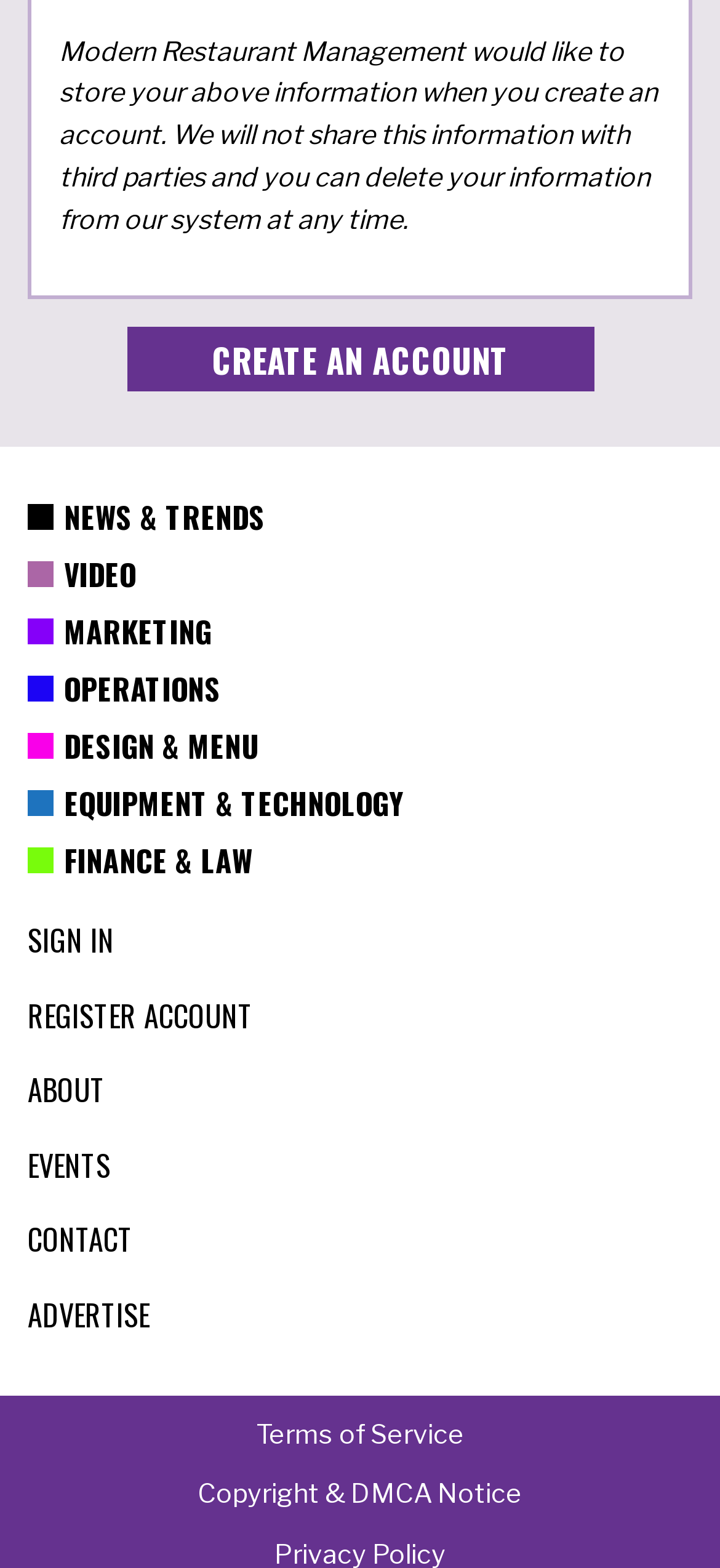Please examine the image and provide a detailed answer to the question: What is the position of the 'NEWS & TRENDS' menu item?

The 'NEWS & TRENDS' menu item is positioned at the top-left of the menubar, as indicated by its bounding box coordinates [0.038, 0.321, 0.962, 0.34].